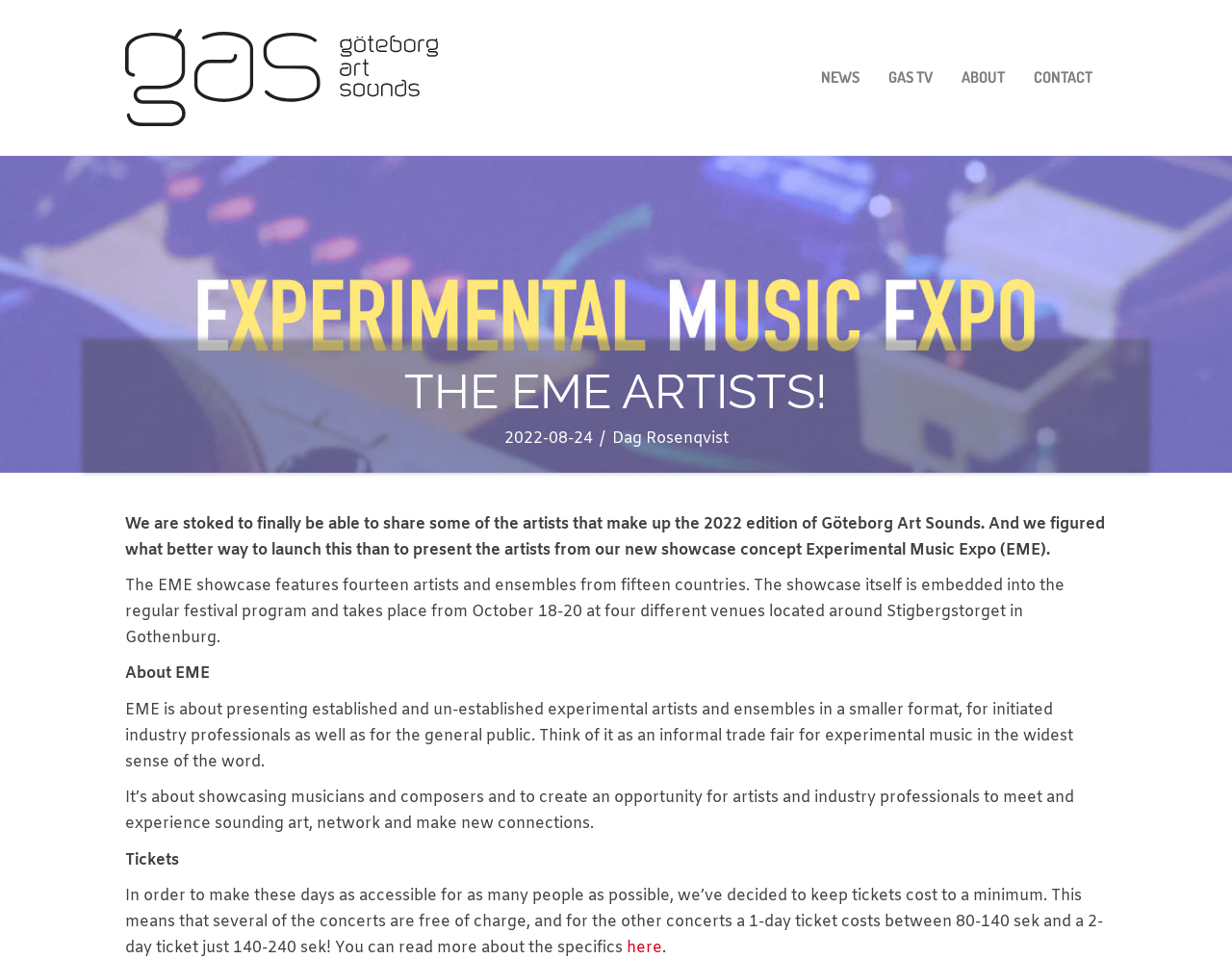What is the date of the festival?
From the image, respond with a single word or phrase.

October 18-20